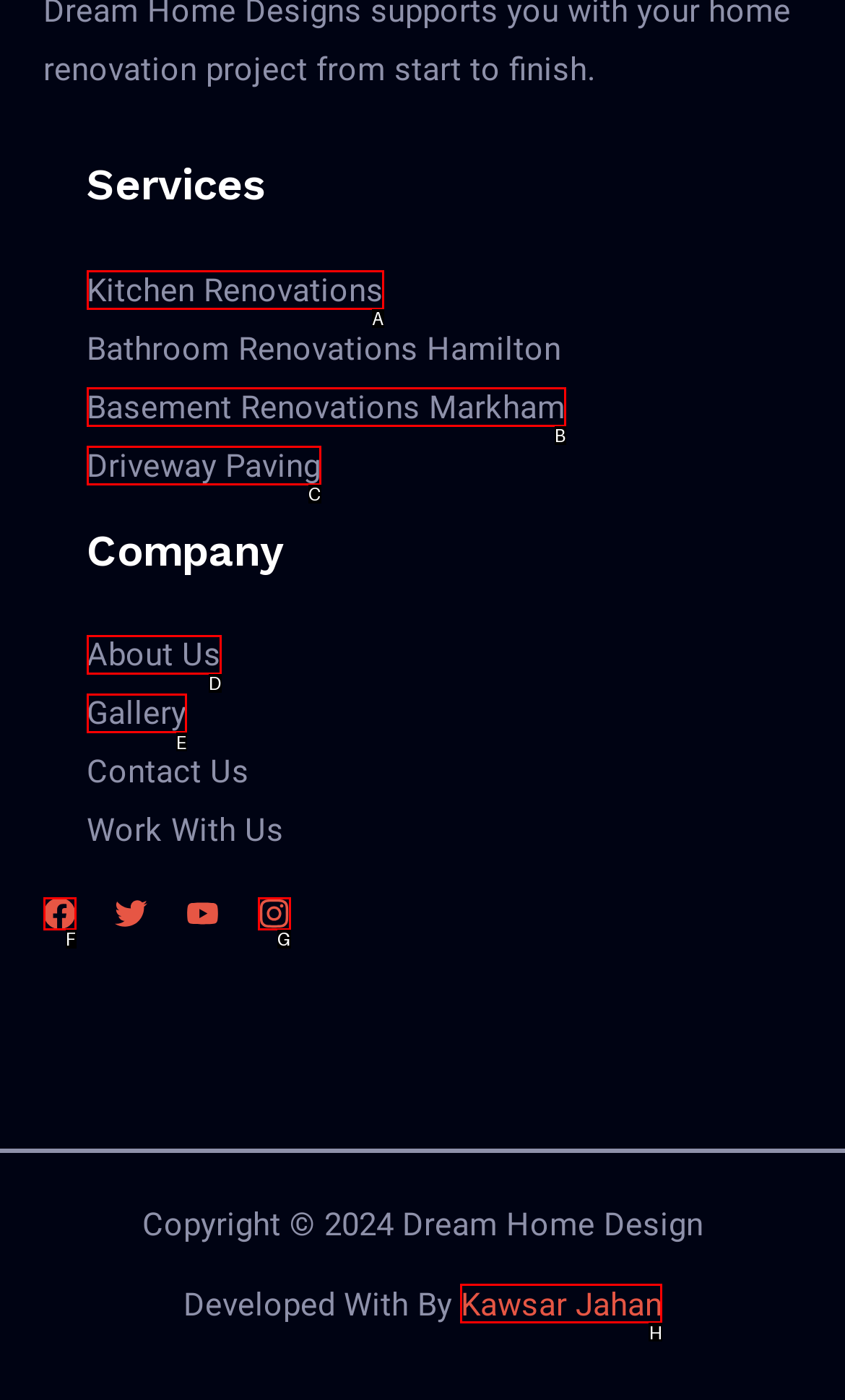Which choice should you pick to execute the task: Click on Kitchen Renovations
Respond with the letter associated with the correct option only.

A